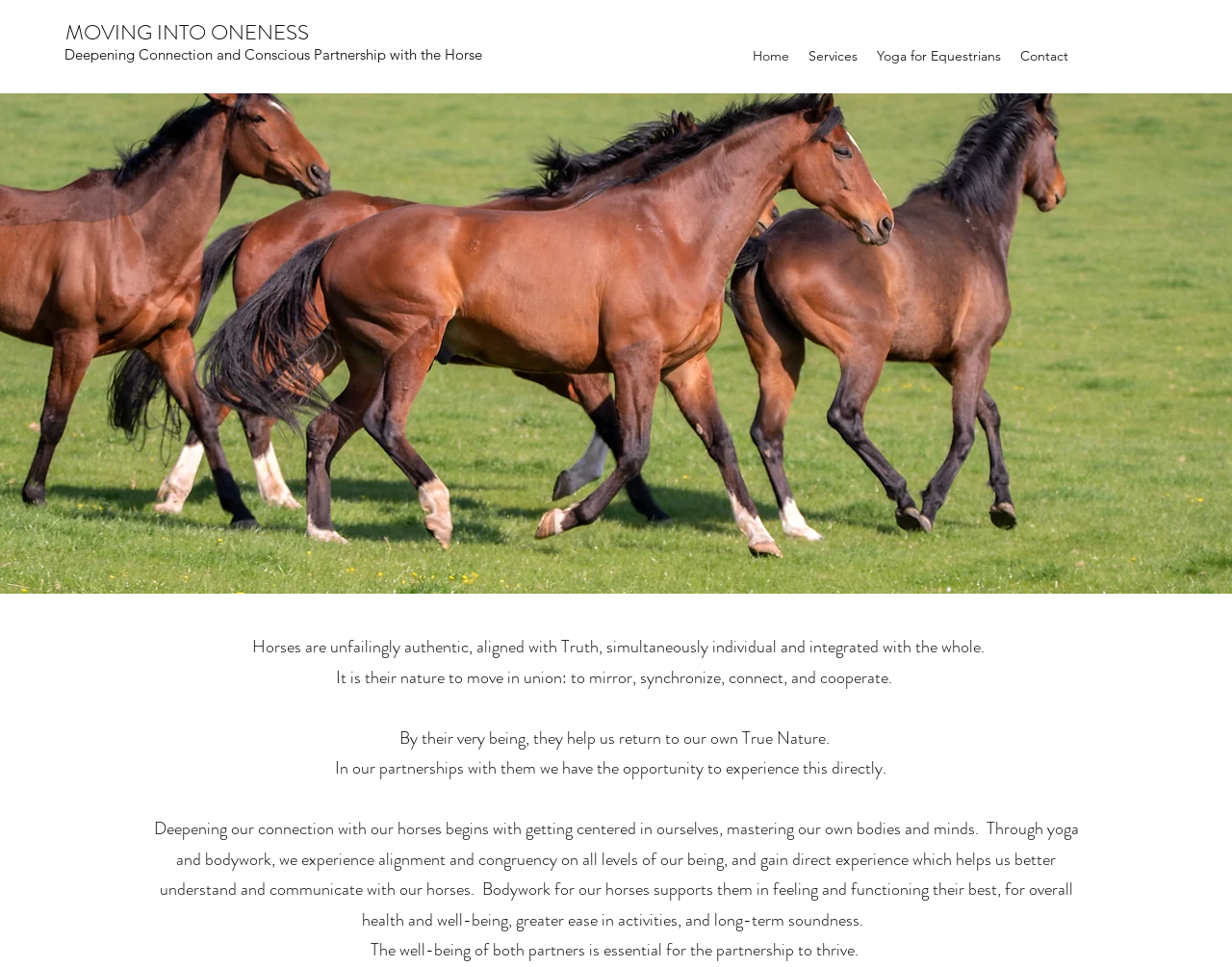Respond to the question below with a single word or phrase: How many navigation links are there?

4